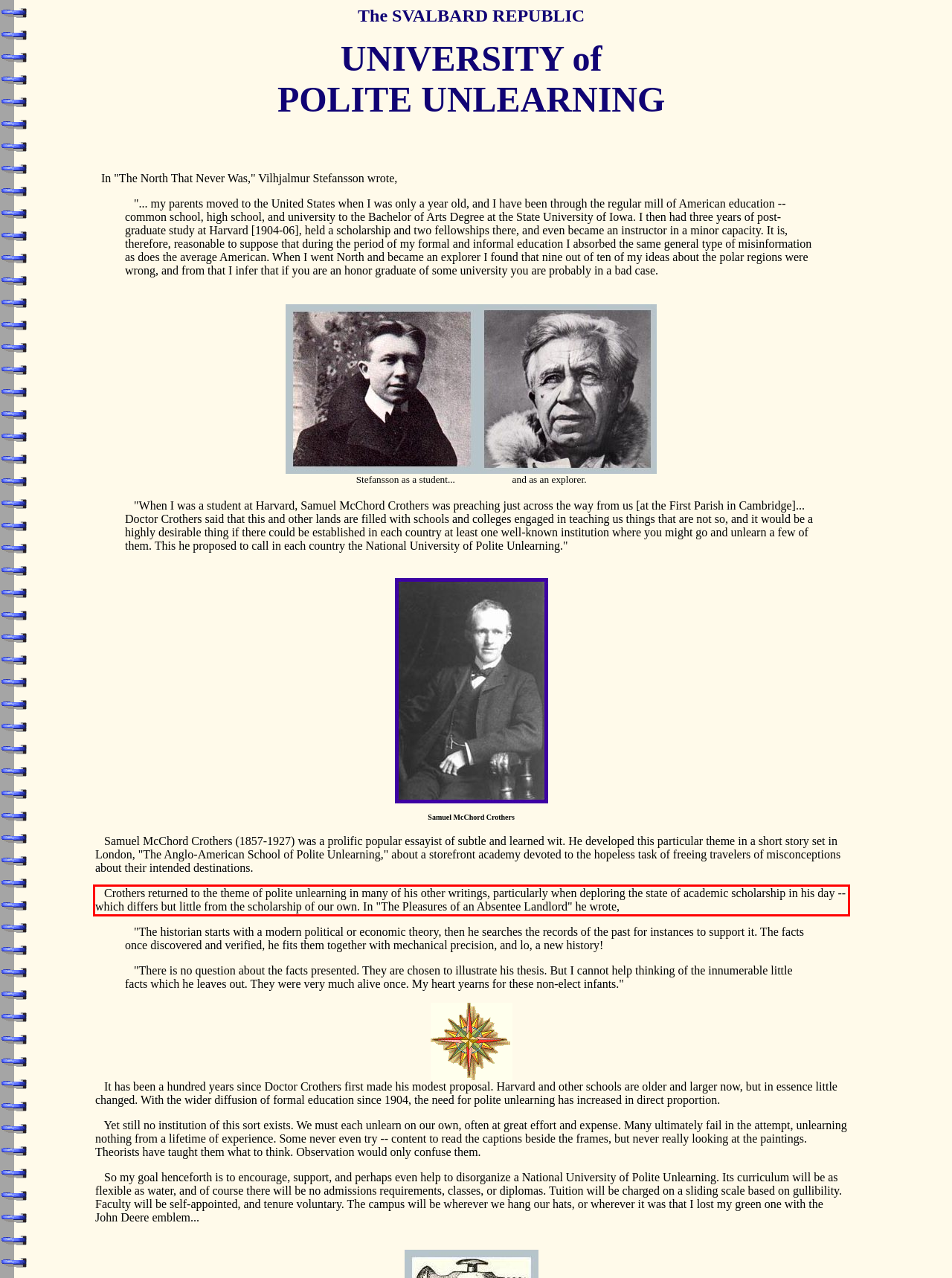You have a screenshot with a red rectangle around a UI element. Recognize and extract the text within this red bounding box using OCR.

Crothers returned to the theme of polite unlearning in many of his other writings, particularly when deploring the state of academic scholarship in his day -- which differs but little from the scholarship of our own. In "The Pleasures of an Absentee Landlord" he wrote,